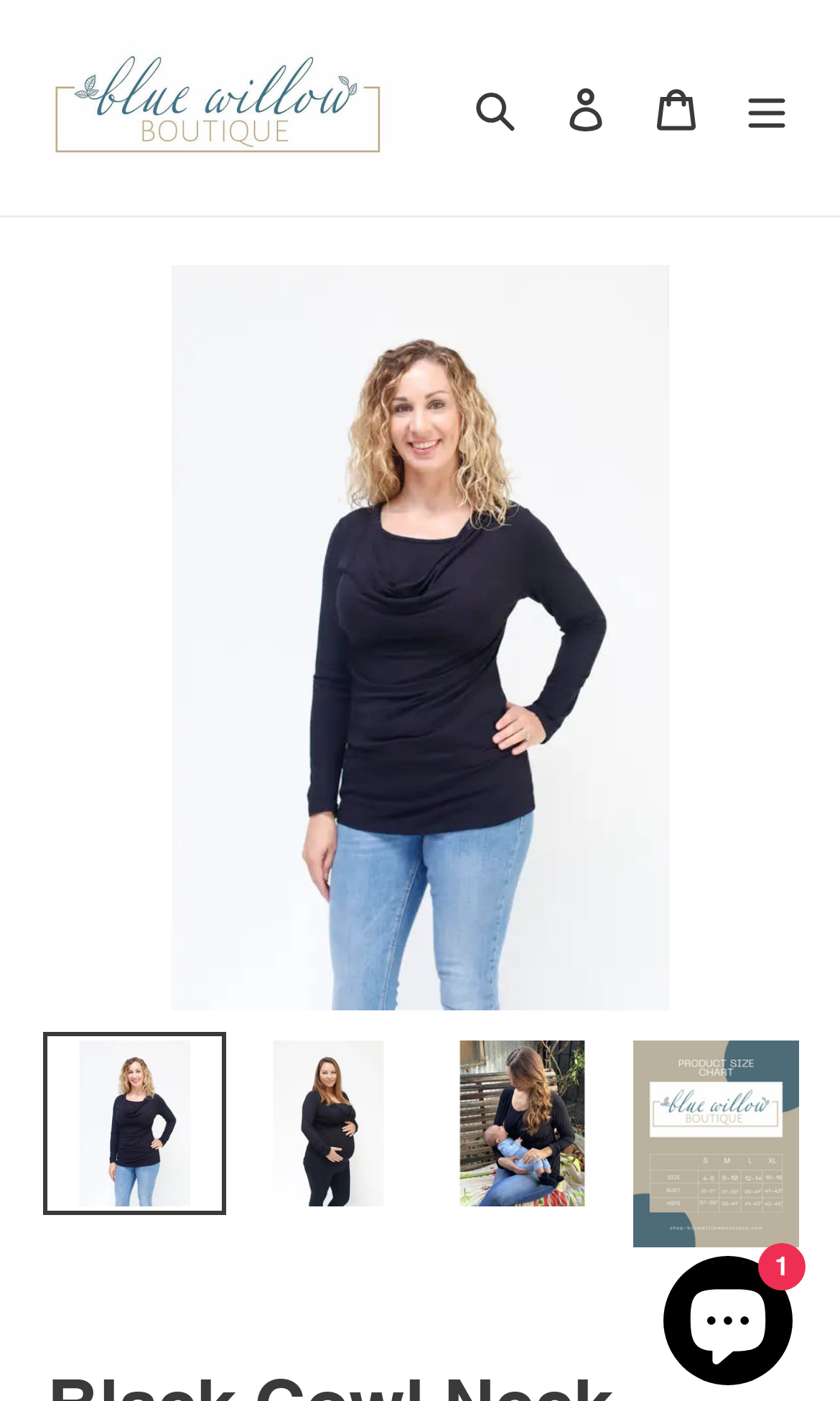Is the chat window currently open?
Based on the visual, give a brief answer using one word or a short phrase.

Yes